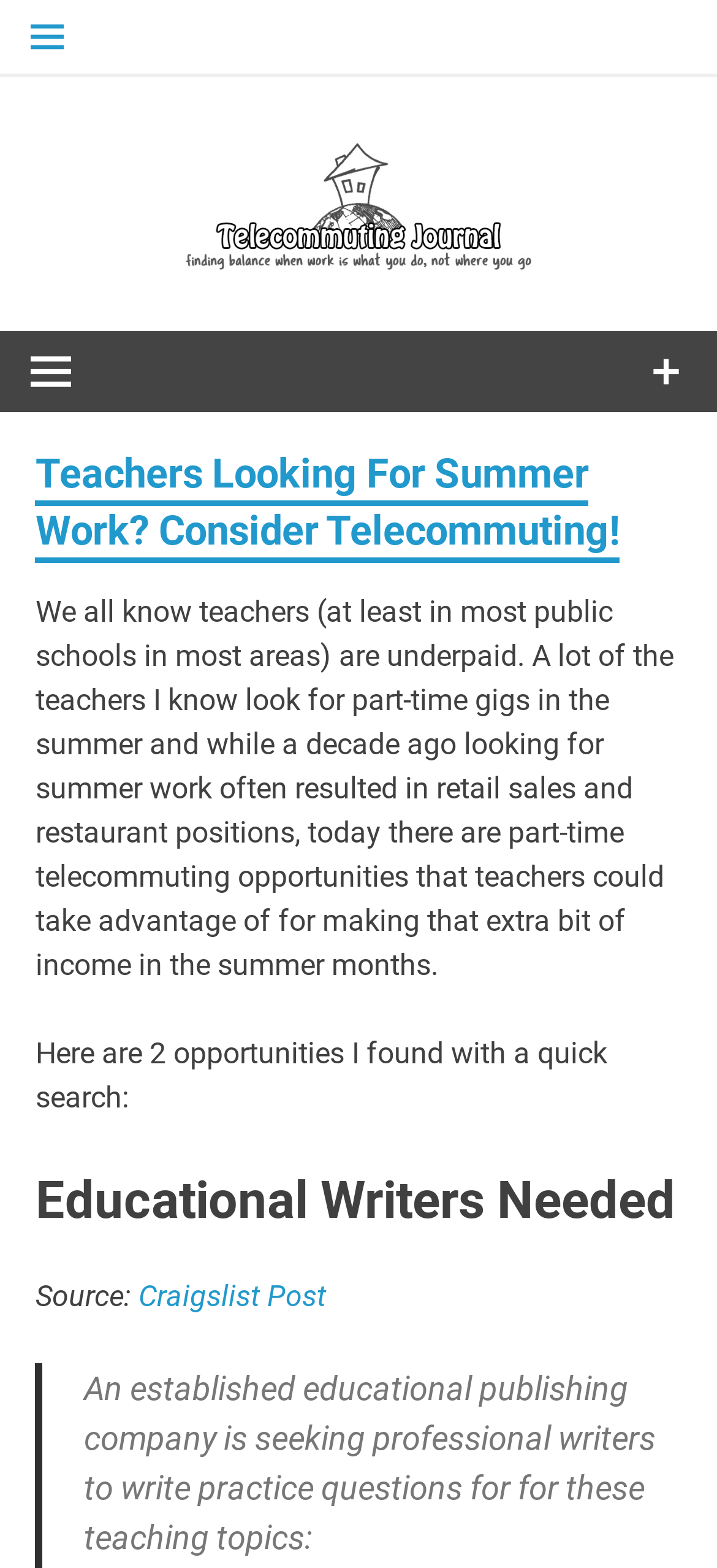How many opportunities are mentioned in the article?
Using the image as a reference, give an elaborate response to the question.

The article mentions two opportunities for teachers to find part-time work during the summer. The first one is for educational writers, and the second one is not explicitly mentioned but is implied to be another opportunity found through a quick search.